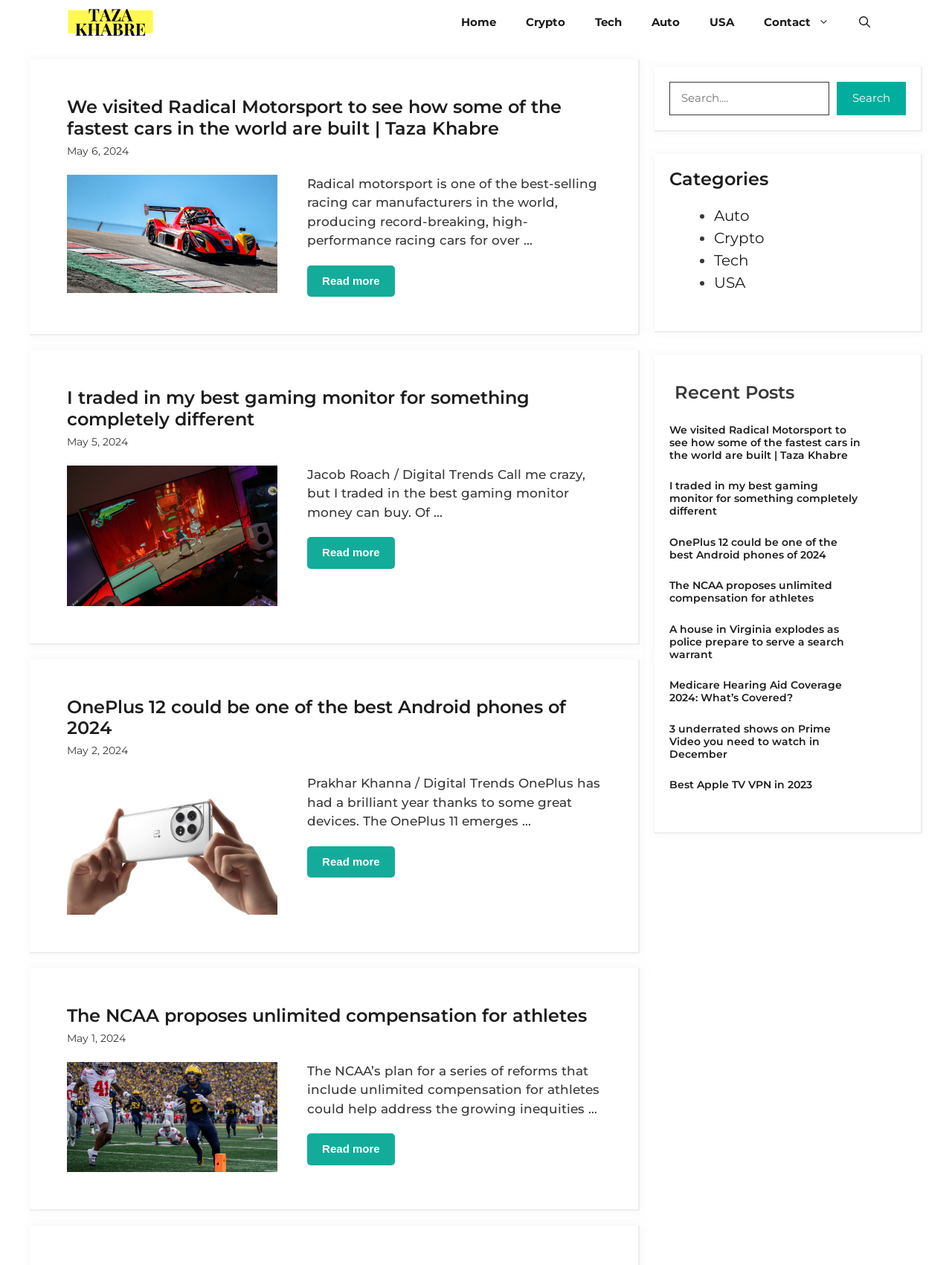What is the name of the website?
From the screenshot, provide a brief answer in one word or phrase.

Taza Khabre